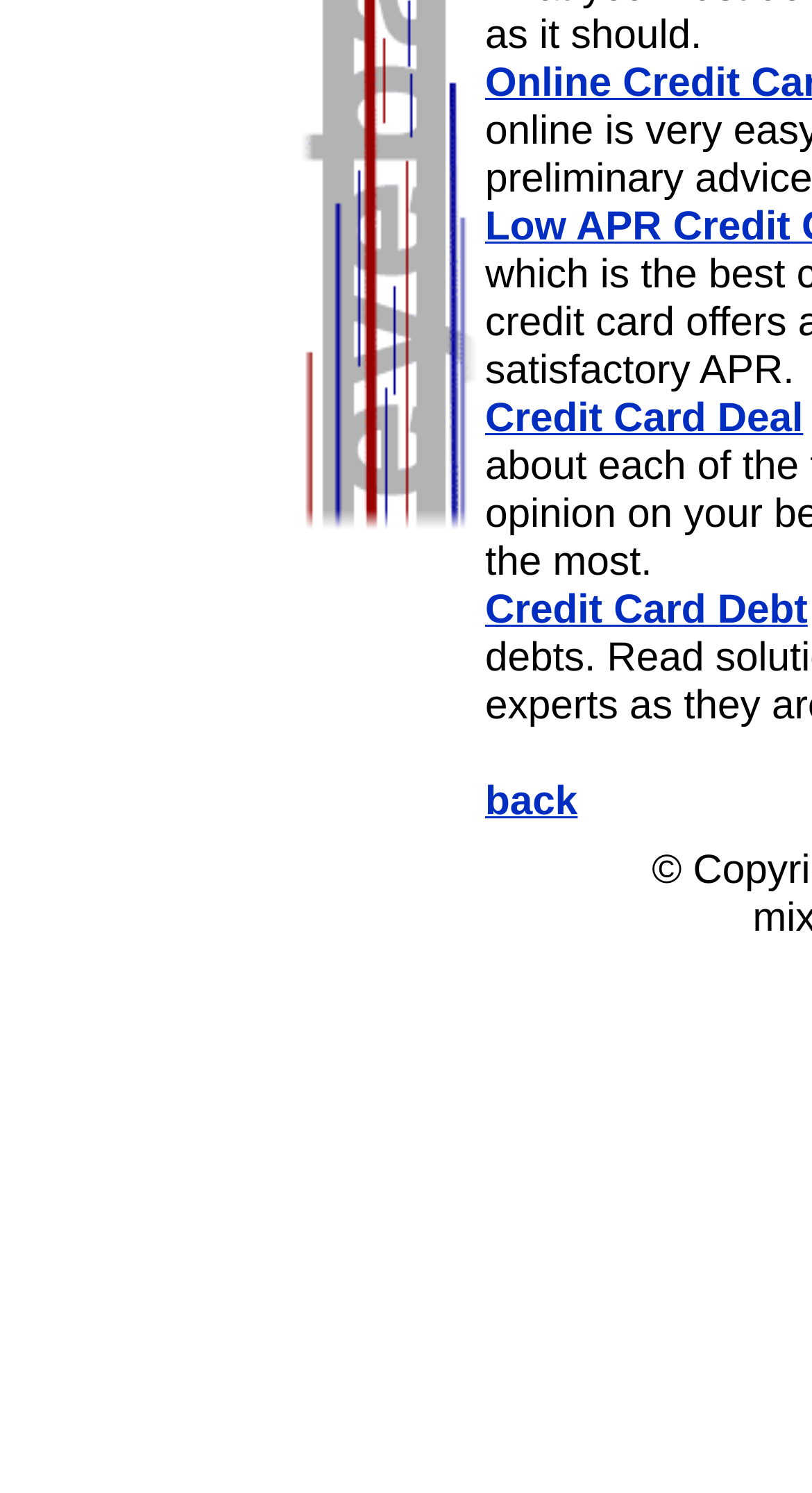Identify the bounding box for the UI element specified in this description: "back". The coordinates must be four float numbers between 0 and 1, formatted as [left, top, right, bottom].

[0.597, 0.522, 0.711, 0.552]